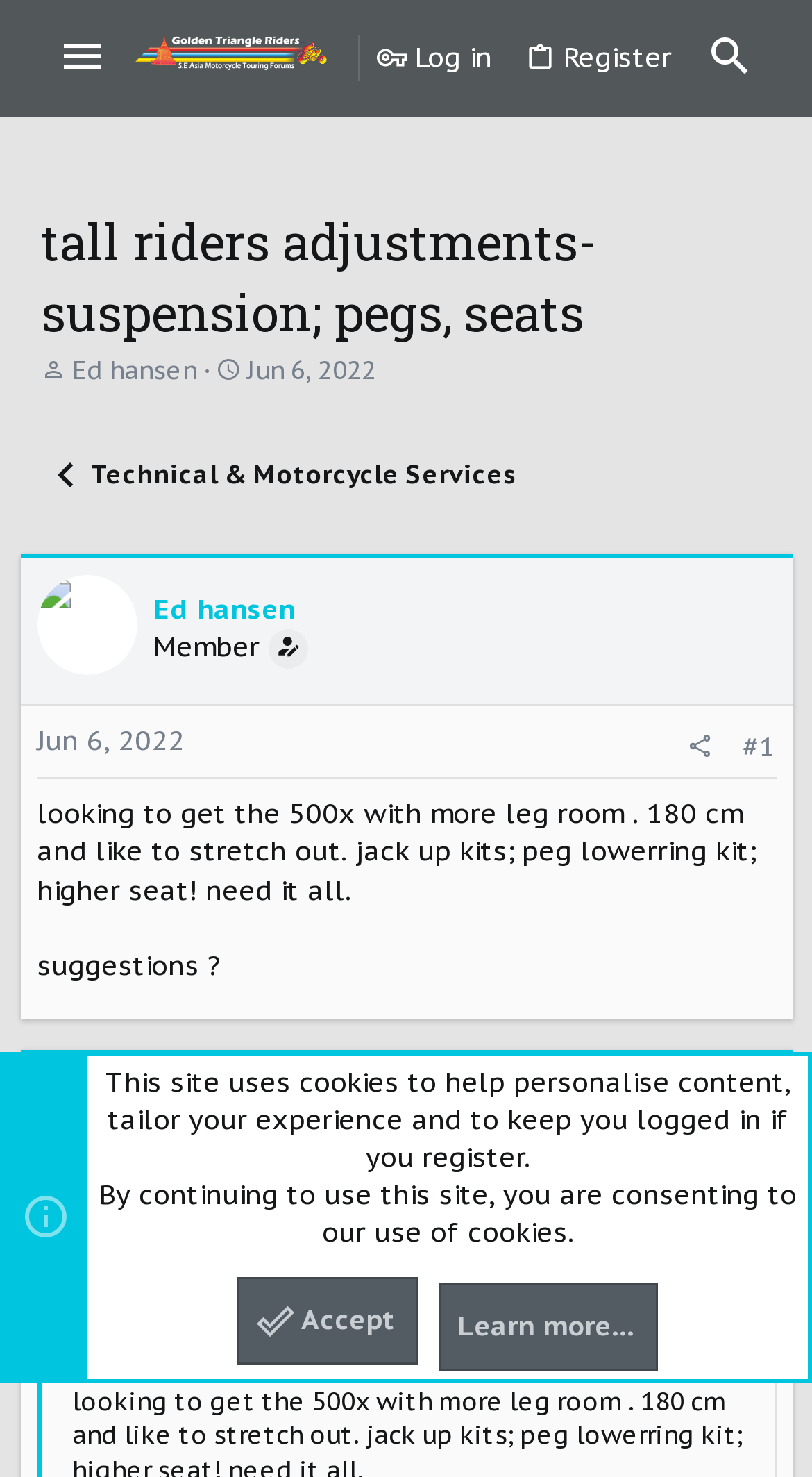Please identify the bounding box coordinates of the clickable element to fulfill the following instruction: "Share on Twitter". The coordinates should be four float numbers between 0 and 1, i.e., [left, top, right, bottom].

None